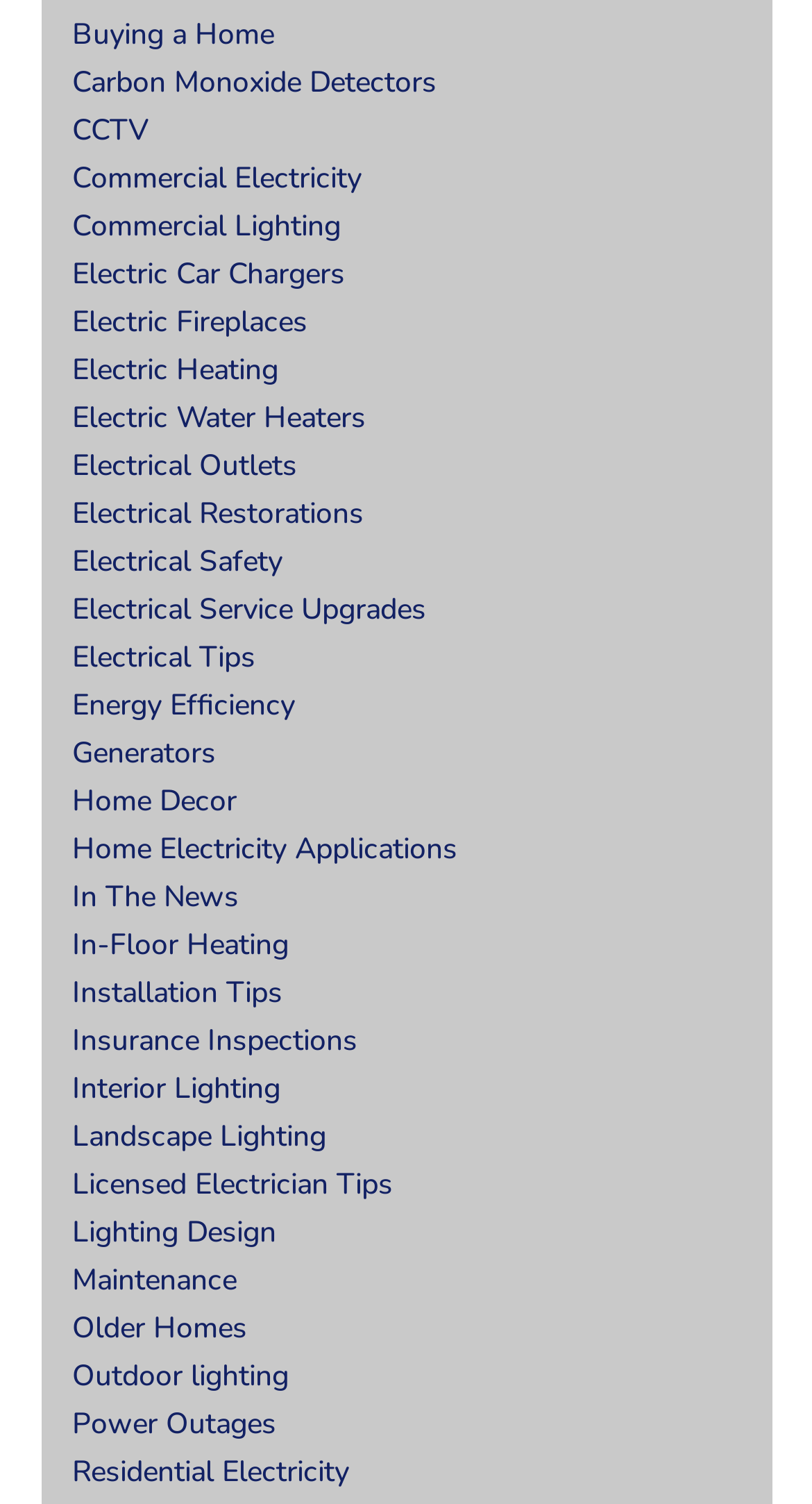Locate the bounding box of the UI element described in the following text: "Maintenance".

[0.088, 0.839, 0.291, 0.865]